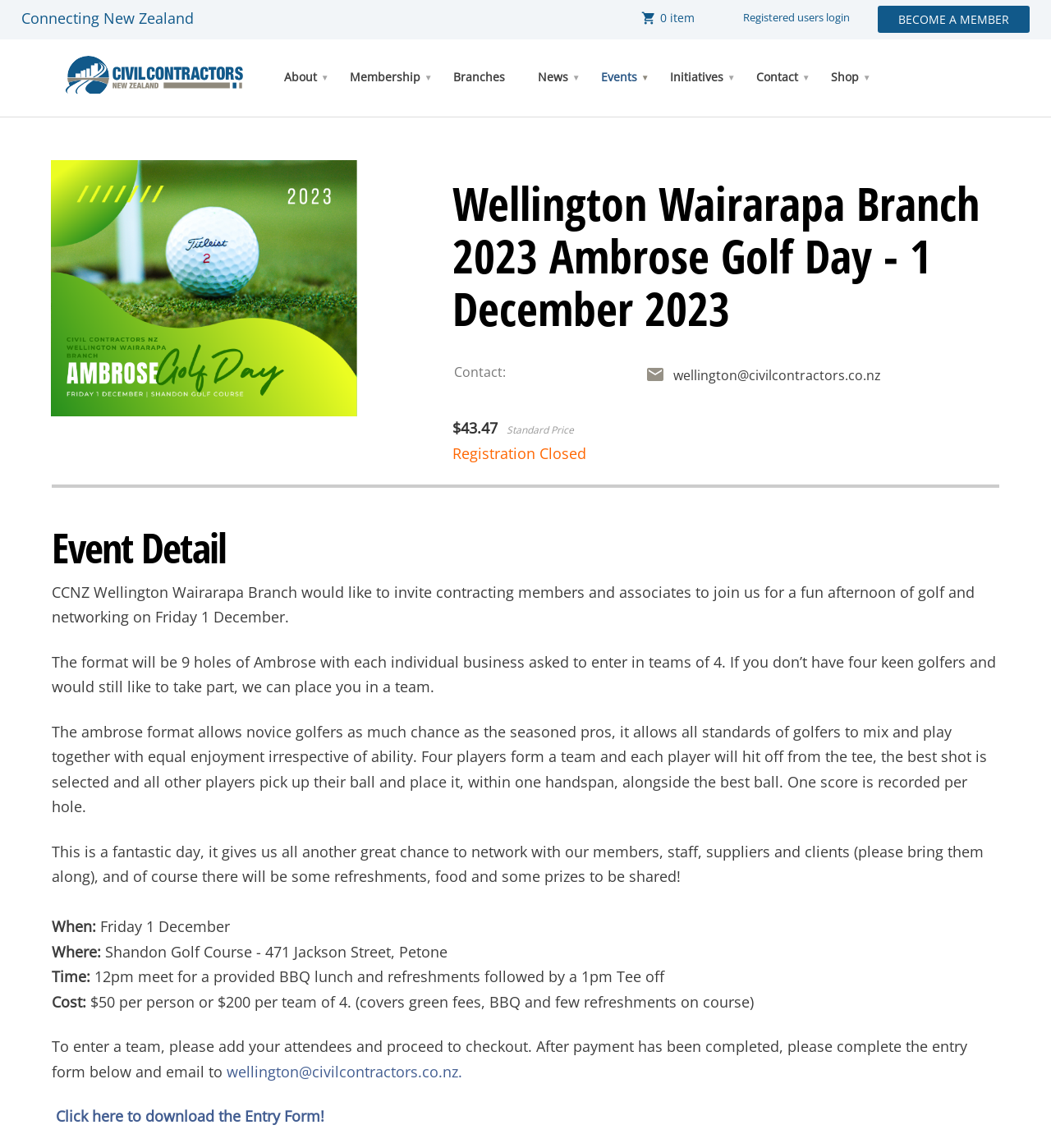Can you determine the bounding box coordinates of the area that needs to be clicked to fulfill the following instruction: "Register for the Wellington Wairarapa Branch 2023 Ambrose Golf Day"?

[0.639, 0.314, 0.951, 0.34]